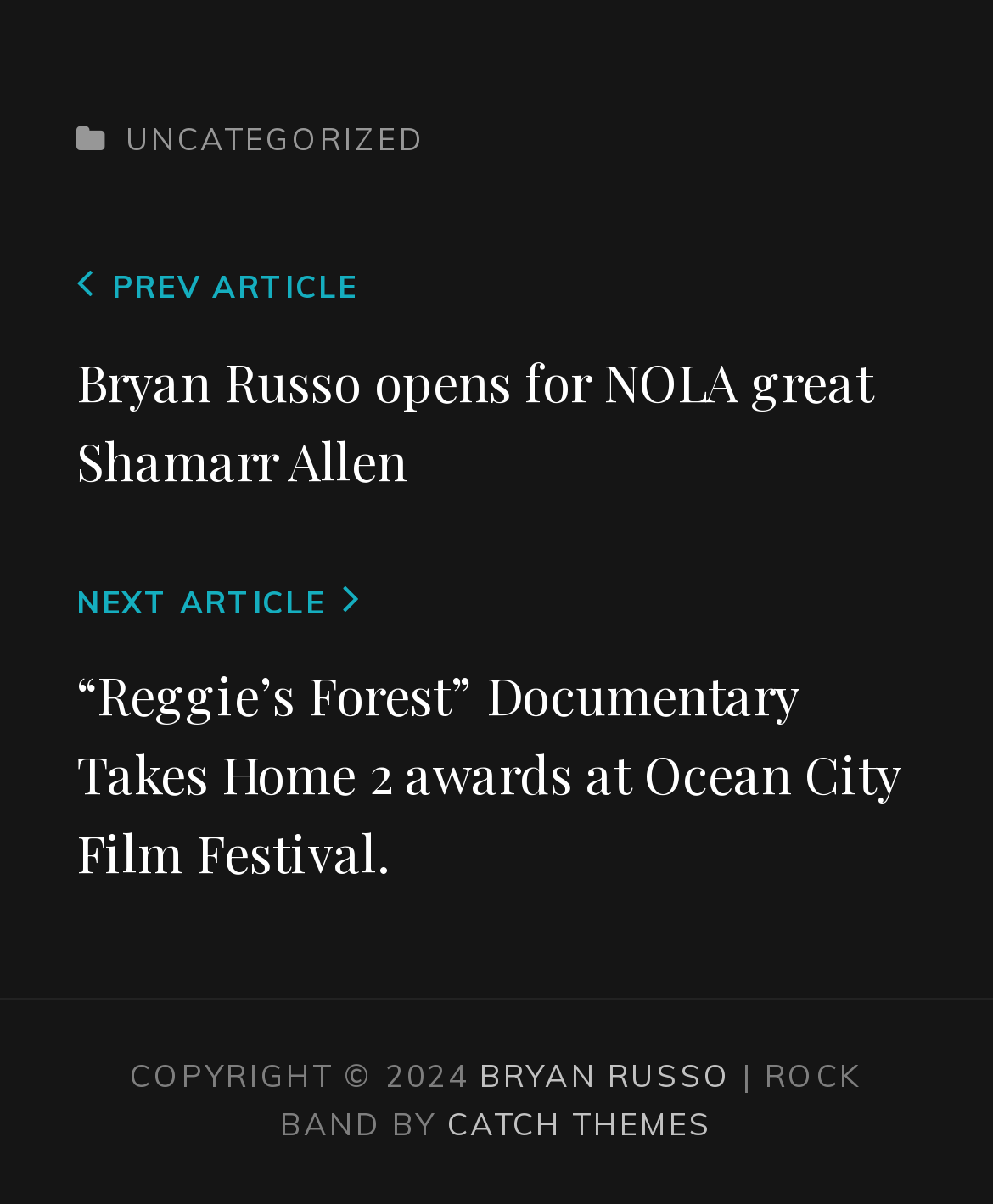How many navigation links are there?
Refer to the image and give a detailed answer to the query.

I counted the number of navigation links by examining the navigation section of the webpage, where I found two links: 'Previous Post' and 'Next Post'.